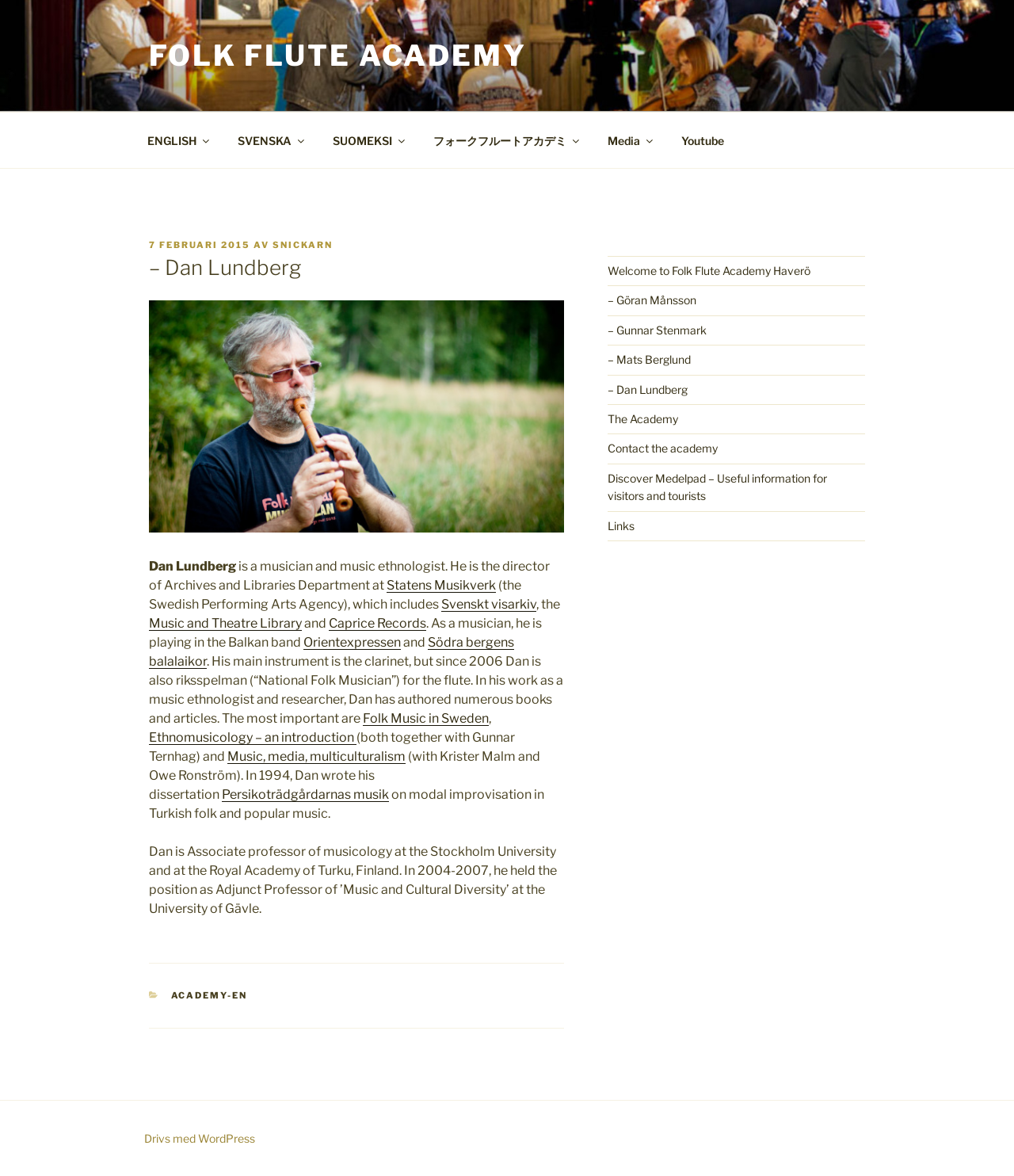Could you specify the bounding box coordinates for the clickable section to complete the following instruction: "Click on 'News'"?

None